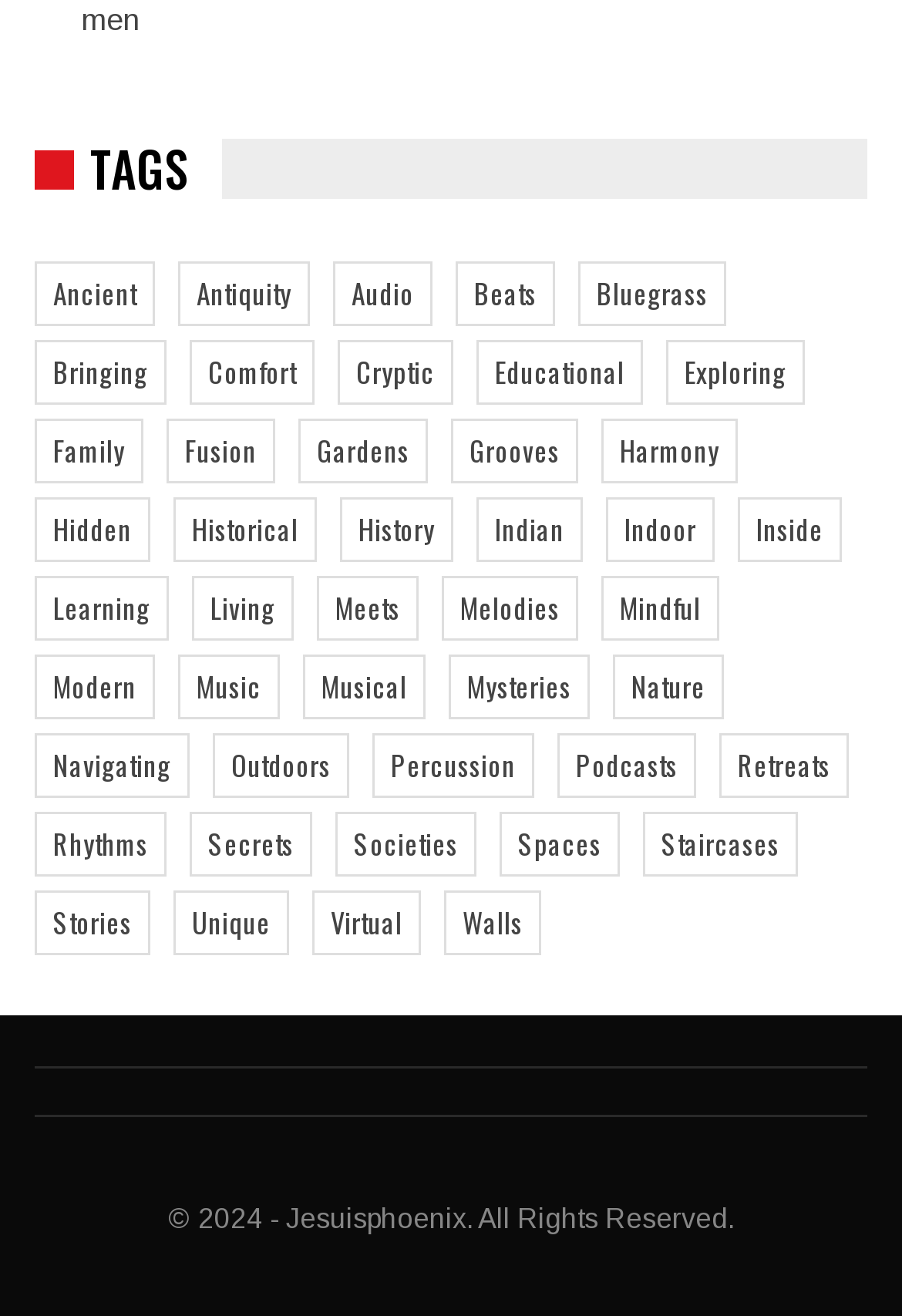Please predict the bounding box coordinates (top-left x, top-left y, bottom-right x, bottom-right y) for the UI element in the screenshot that fits the description: Unique

[0.192, 0.677, 0.321, 0.726]